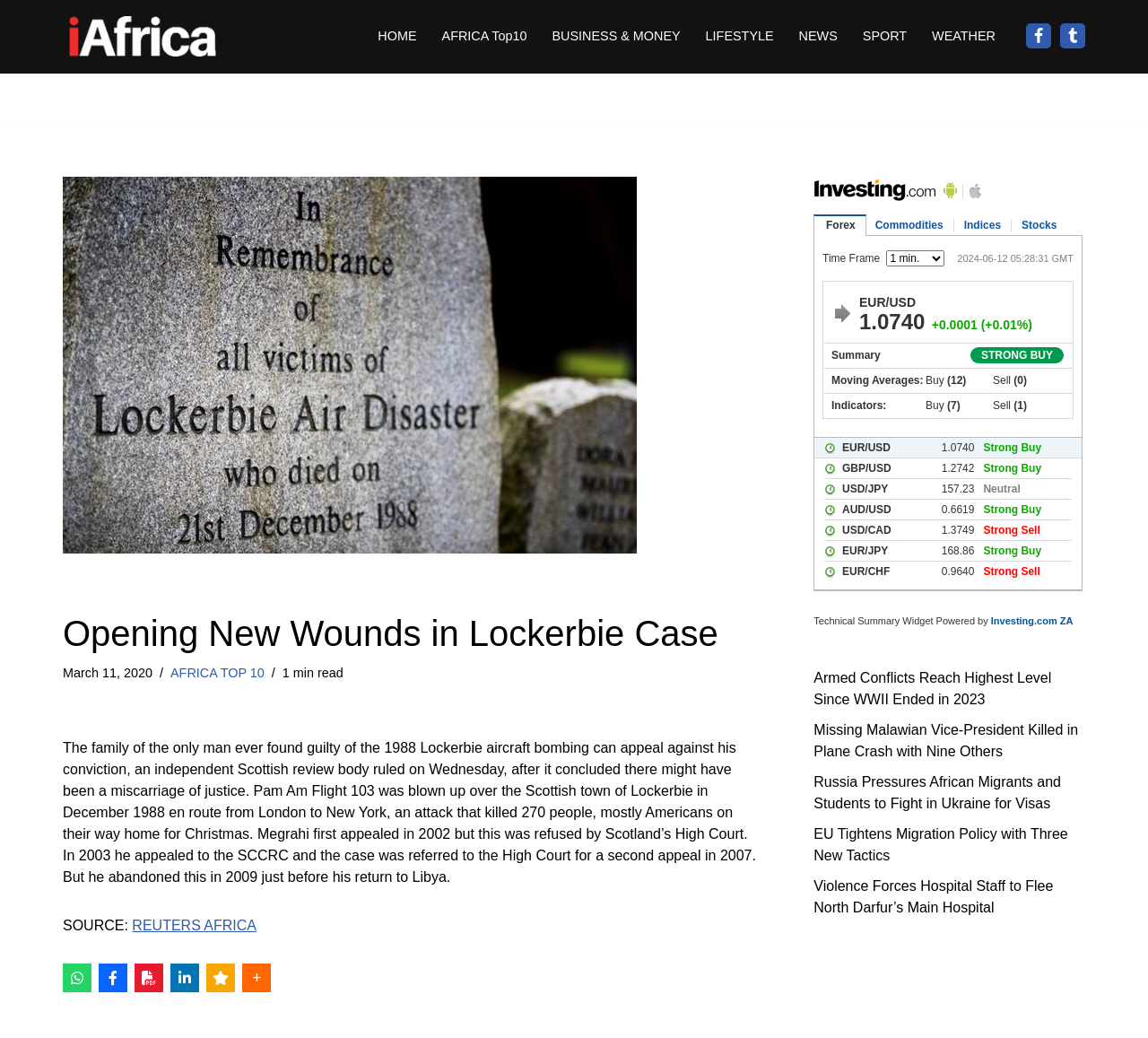Create a detailed narrative describing the layout and content of the webpage.

The webpage is an article page from iAfrica, with a title "Opening New Wounds in Lockerbie Case". At the top, there is a navigation menu with links to different sections of the website, including "HOME", "AFRICA Top10", "BUSINESS & MONEY", "LIFESTYLE", "NEWS", "SPORT", and "WEATHER". Below the navigation menu, there are social media links to Facebook and Twitter, accompanied by their respective icons.

The main article content is located in the middle of the page, with a heading that matches the title of the webpage. Below the heading, there is a timestamp indicating that the article was published on March 11, 2020. The article itself is a news report about the Lockerbie aircraft bombing case, with a brief summary of the incident and its aftermath.

To the right of the article, there is a complementary section with a technical summary widget powered by Investing.com ZA. Below the widget, there are several links to other news articles, including "Armed Conflicts Reach Highest Level Since WWII Ended in 2023", "Missing Malawian Vice-President Killed in Plane Crash with Nine Others", and others.

At the bottom of the page, there are several links to share the article on social media platforms, represented by their respective icons.